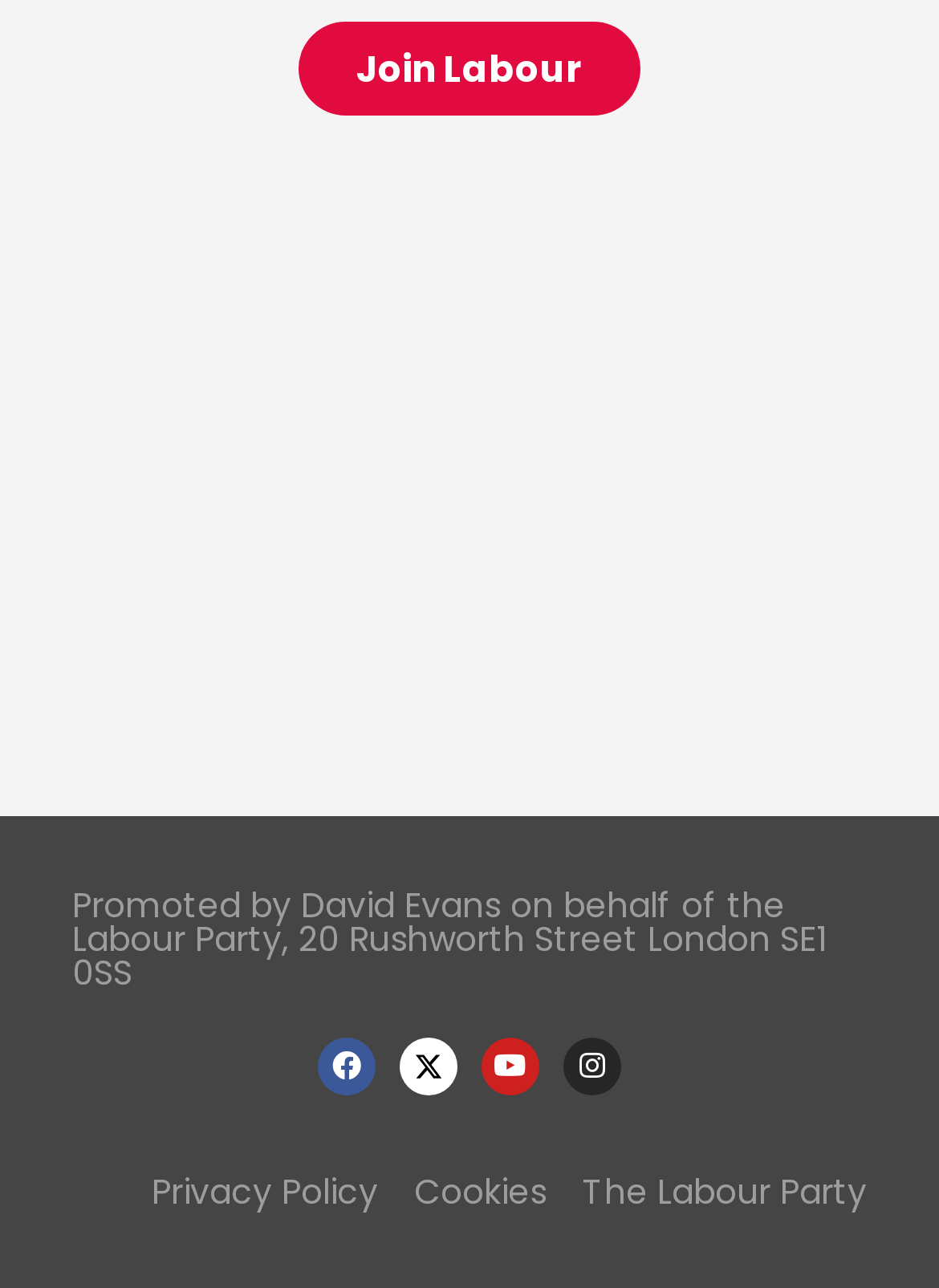How many social media links are available? Using the information from the screenshot, answer with a single word or phrase.

3